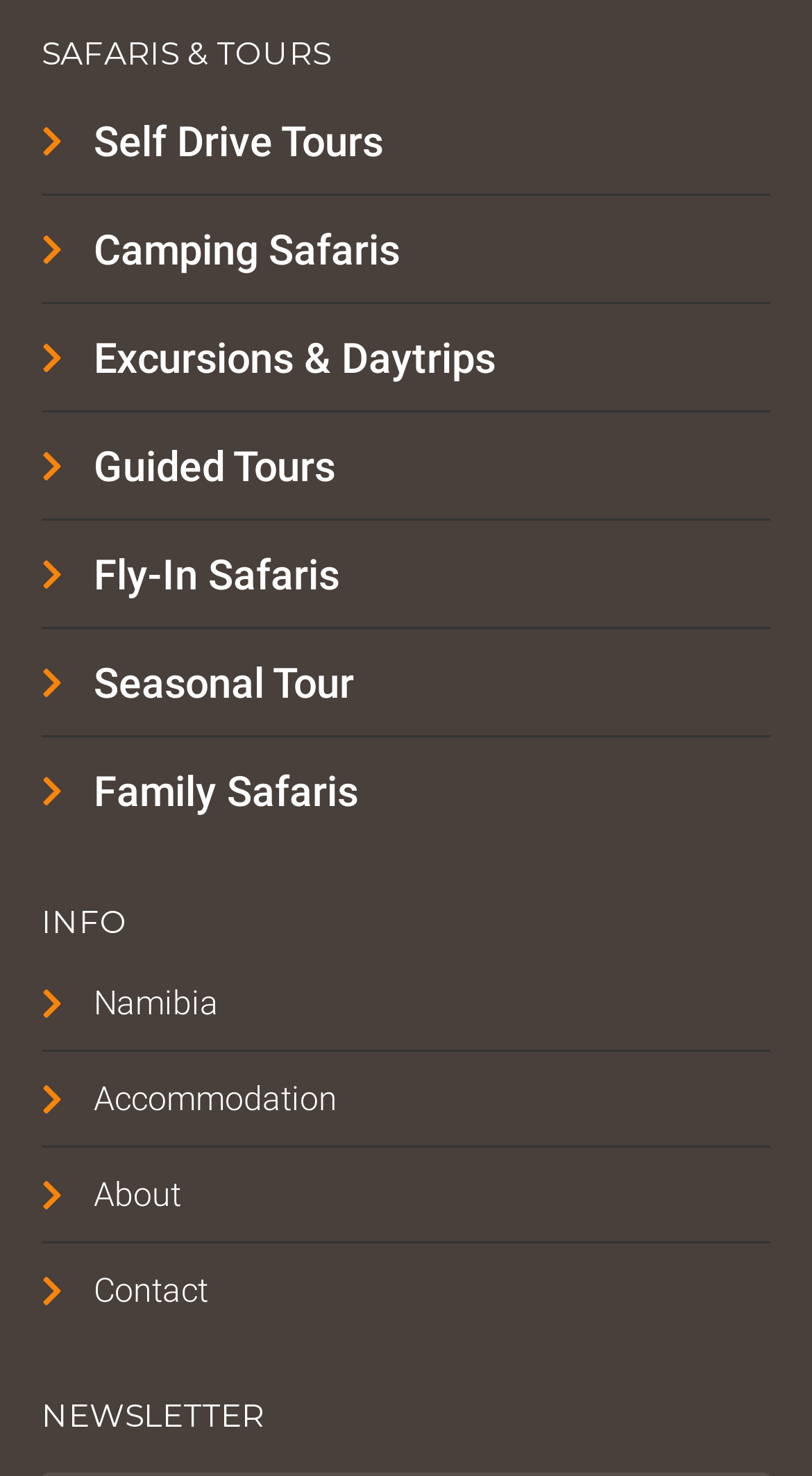What is the second link under the 'SAFARIS & TOURS' heading?
Refer to the image and provide a concise answer in one word or phrase.

Camping Safaris